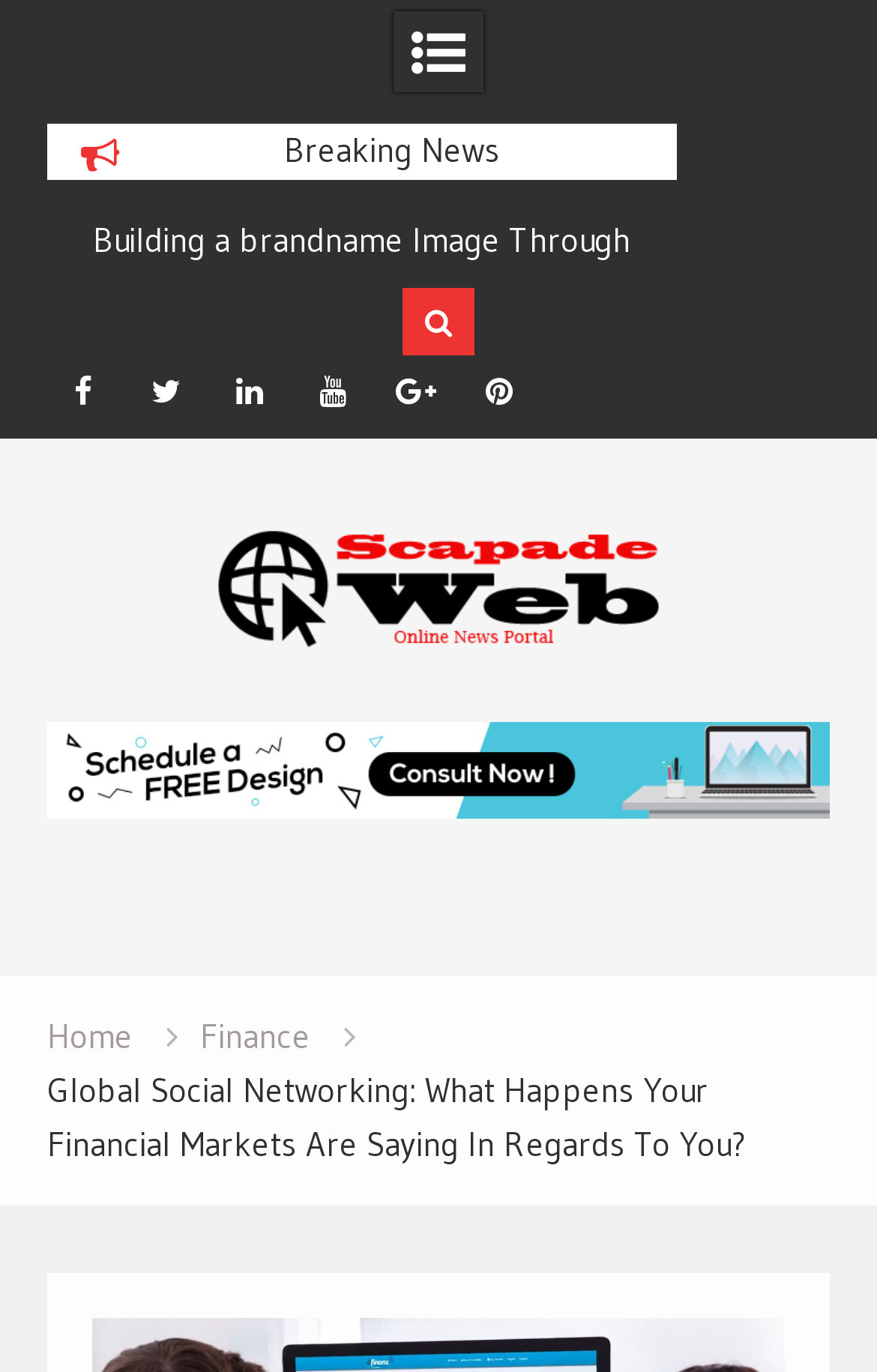Can you identify the bounding box coordinates of the clickable region needed to carry out this instruction: 'Click About Us'? The coordinates should be four float numbers within the range of 0 to 1, stated as [left, top, right, bottom].

None